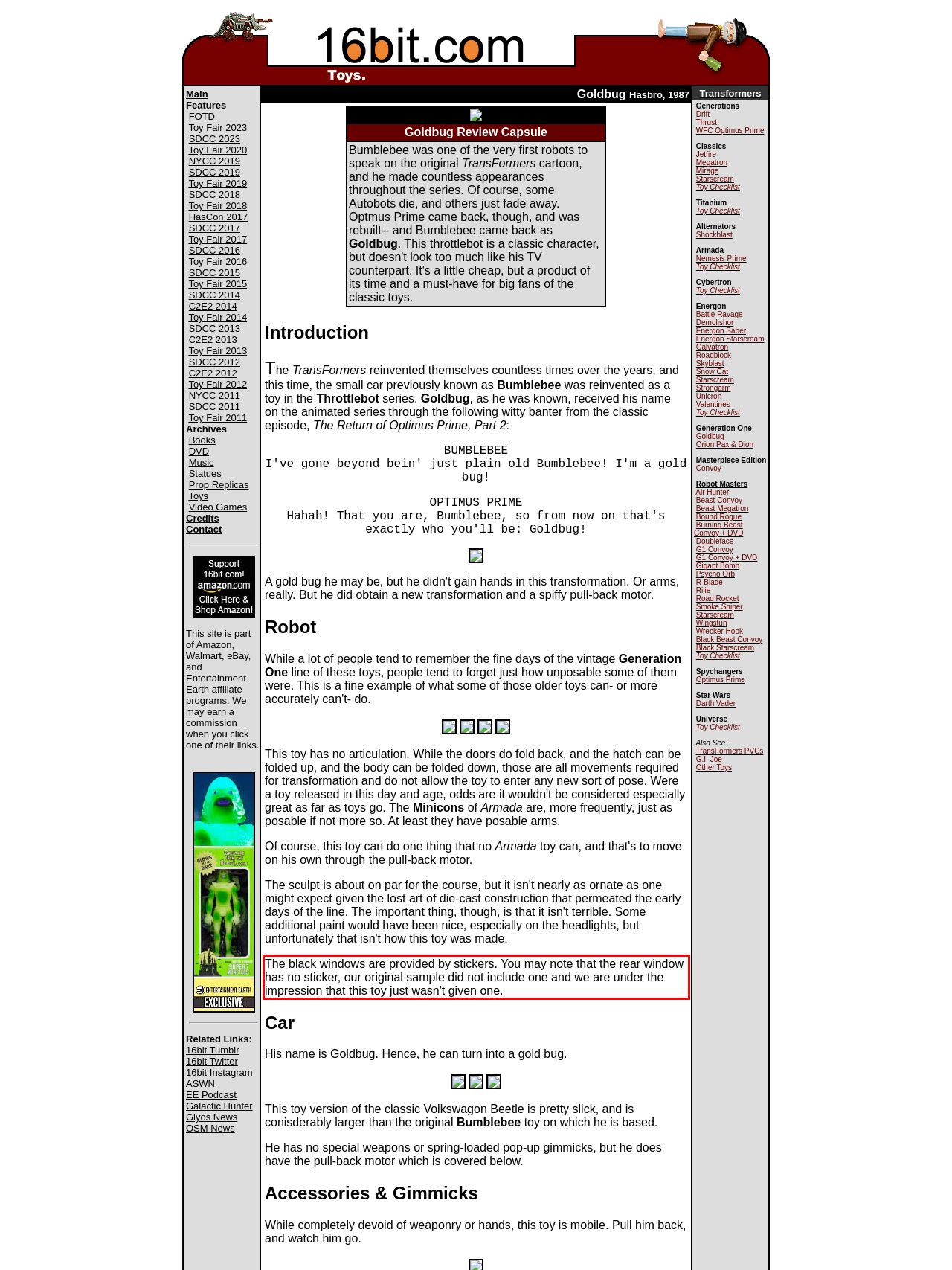Using the provided webpage screenshot, recognize the text content in the area marked by the red bounding box.

The black windows are provided by stickers. You may note that the rear window has no sticker, our original sample did not include one and we are under the impression that this toy just wasn't given one.